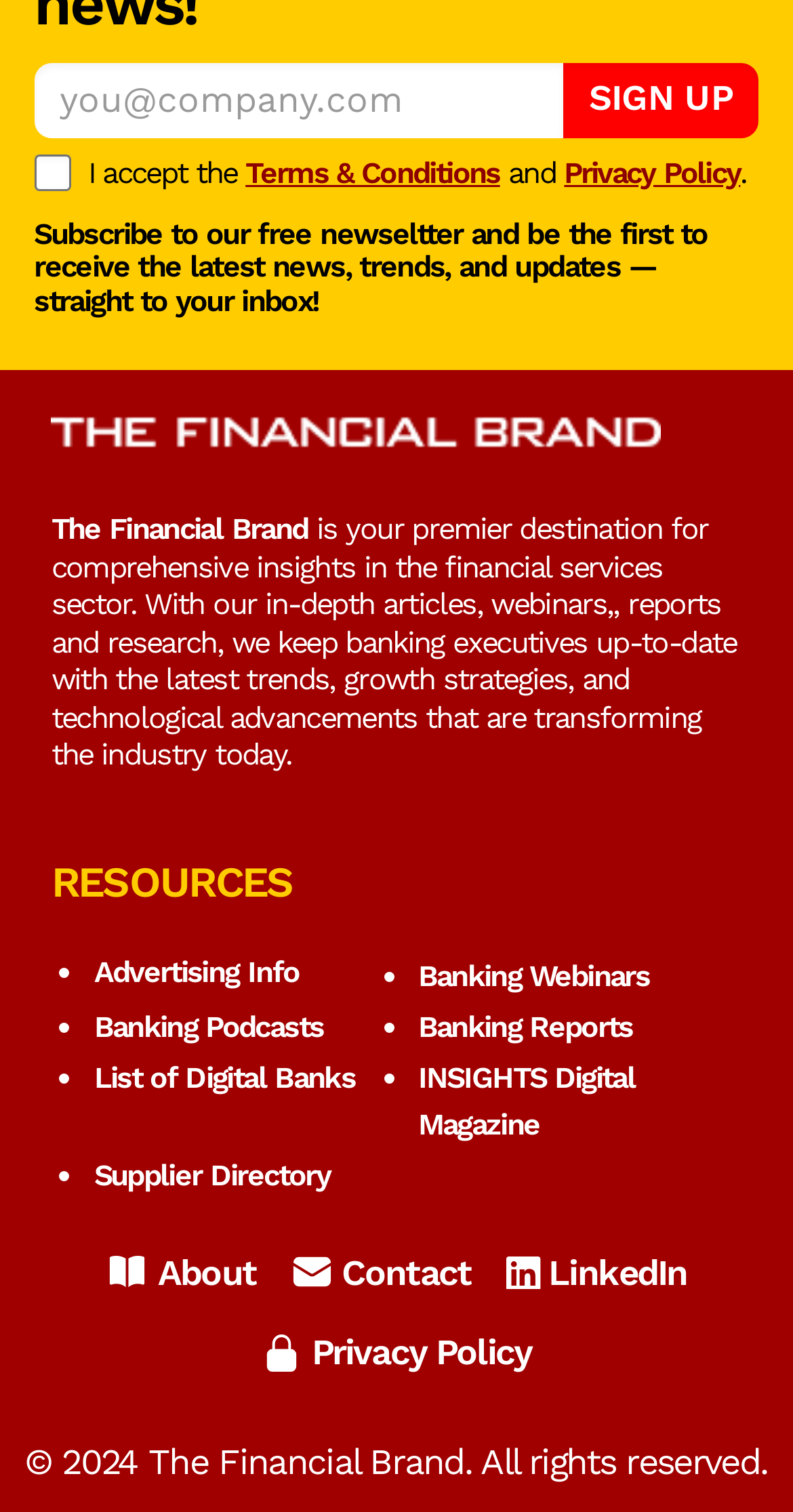Please identify the bounding box coordinates of the clickable element to fulfill the following instruction: "Sign up". The coordinates should be four float numbers between 0 and 1, i.e., [left, top, right, bottom].

[0.71, 0.041, 0.957, 0.091]